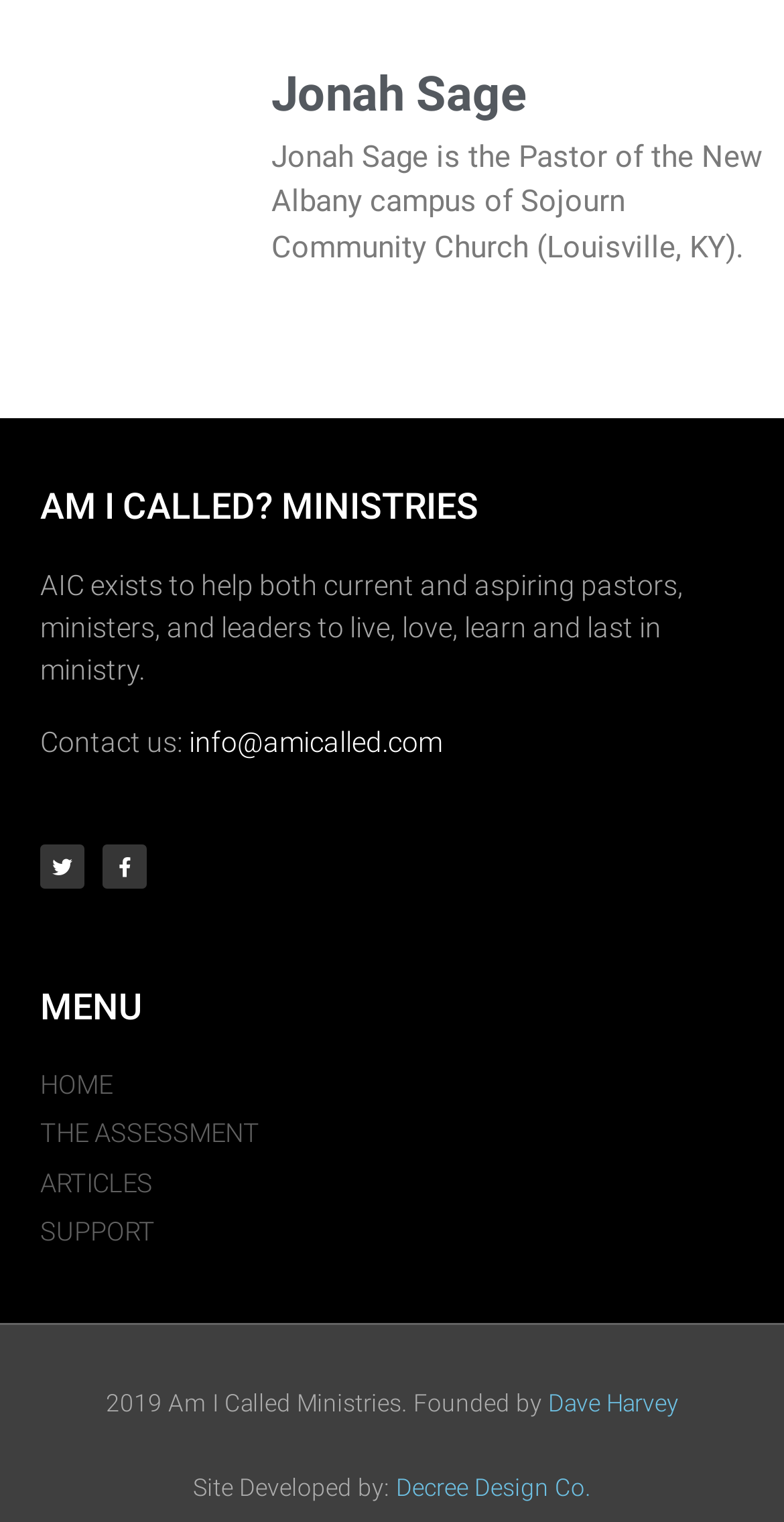Specify the bounding box coordinates for the region that must be clicked to perform the given instruction: "Follow on Twitter".

[0.051, 0.554, 0.108, 0.583]